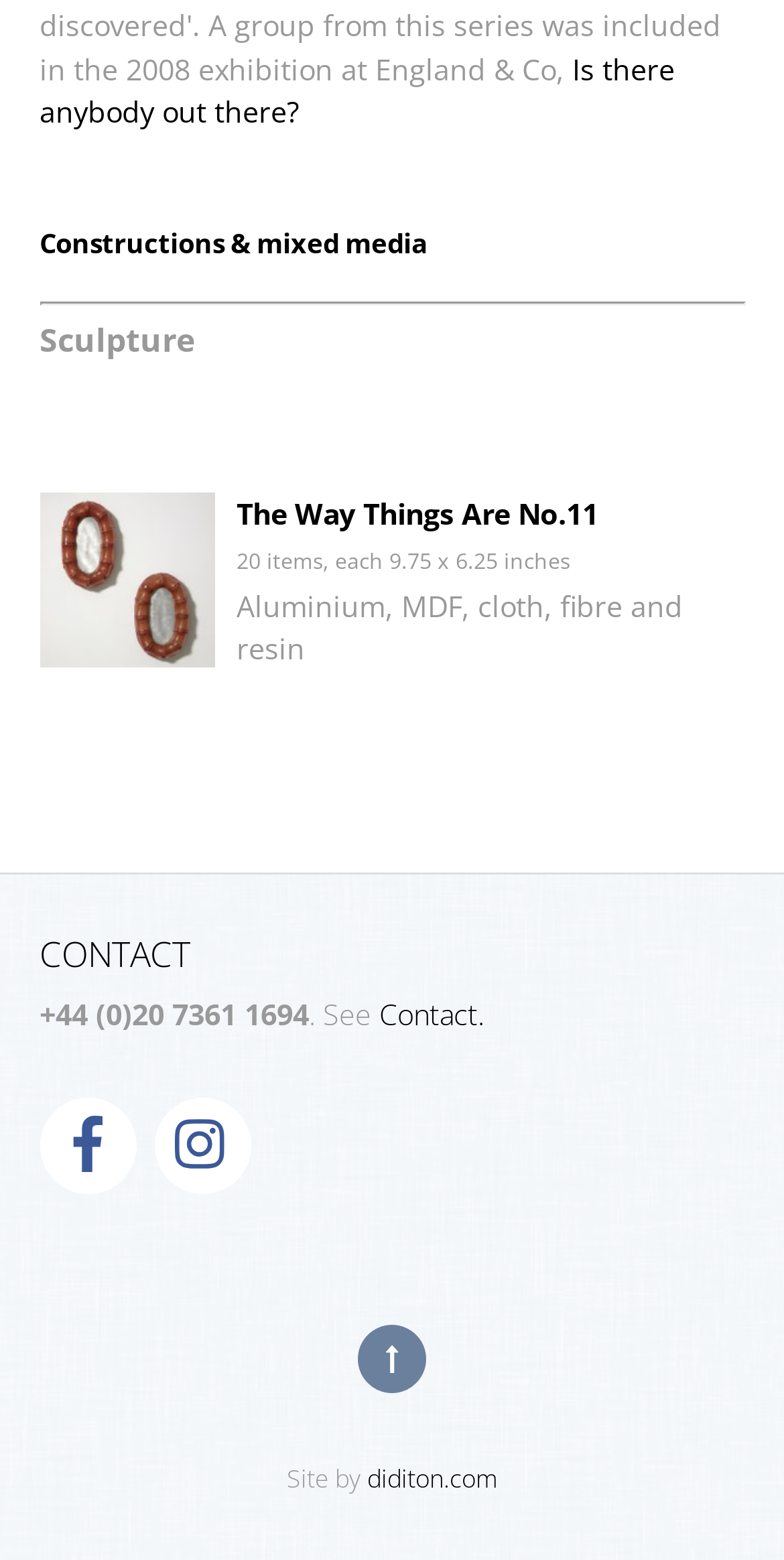Can you provide the bounding box coordinates for the element that should be clicked to implement the instruction: "Visit Facebook page"?

[0.05, 0.72, 0.173, 0.745]